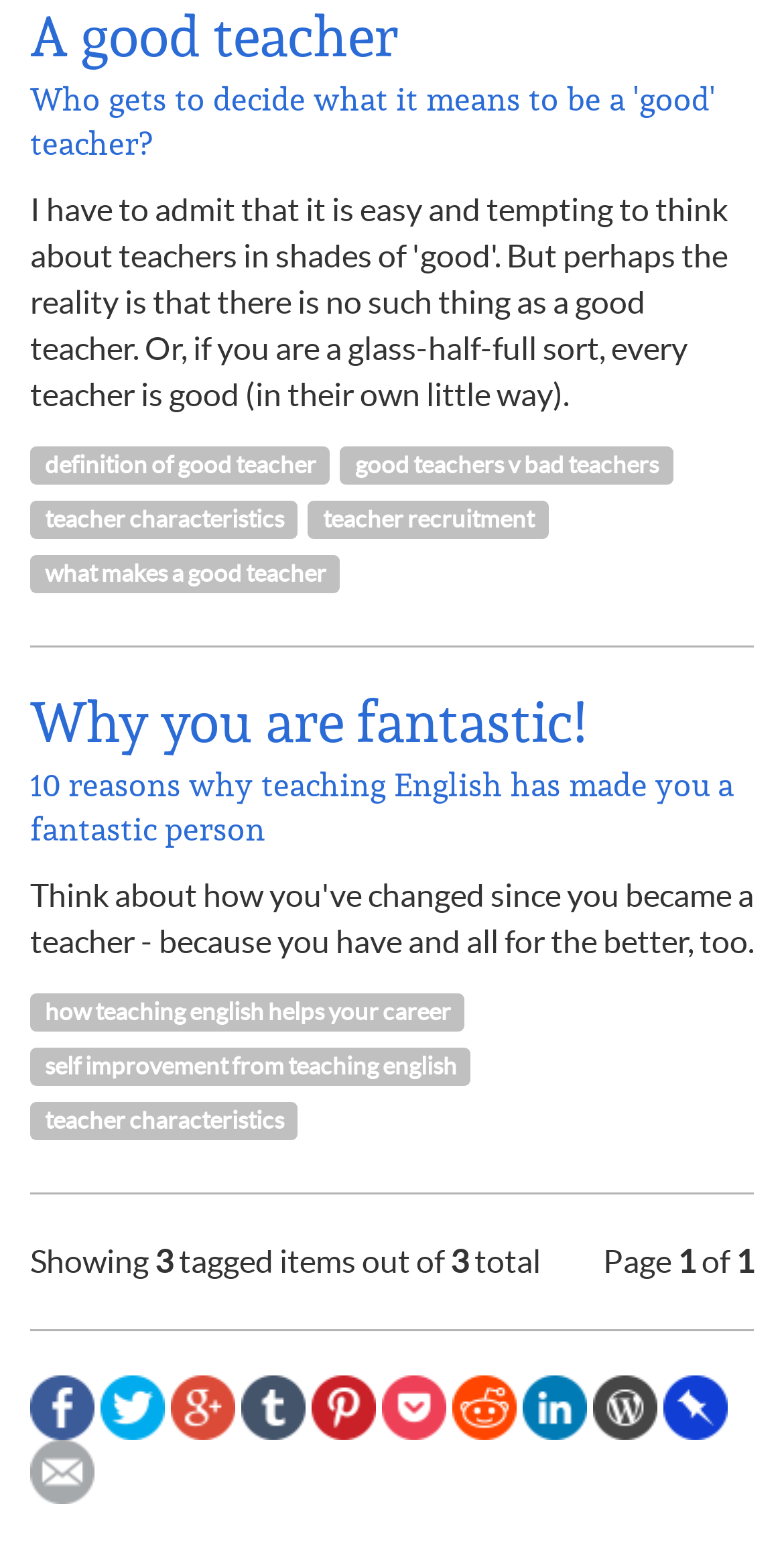Locate the bounding box coordinates of the clickable region to complete the following instruction: "View the 10 reasons why teaching English has made you a fantastic person."

[0.038, 0.494, 0.962, 0.552]